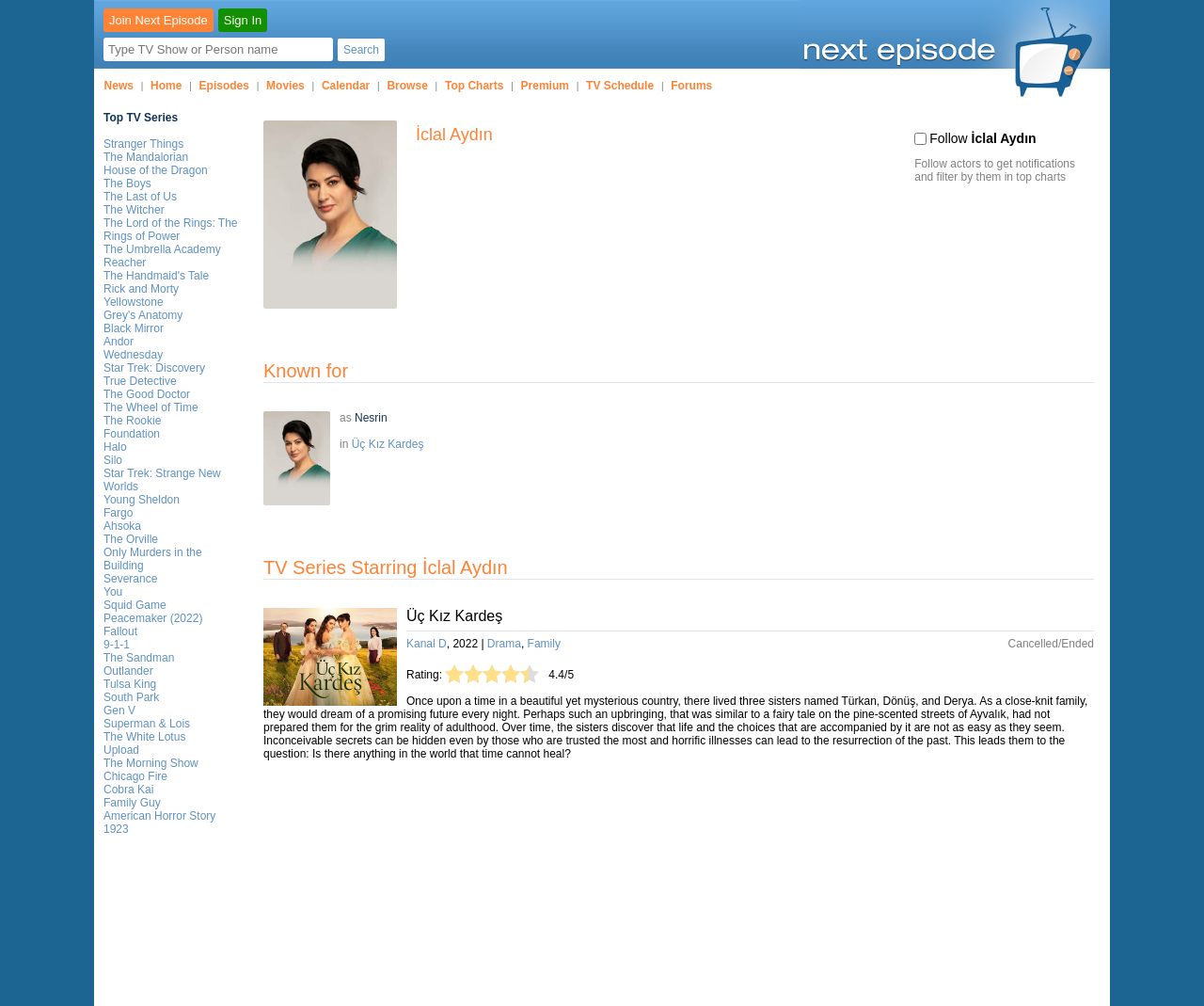Please find the bounding box coordinates of the clickable region needed to complete the following instruction: "Visit the homepage". The bounding box coordinates must consist of four float numbers between 0 and 1, i.e., [left, top, right, bottom].

[0.125, 0.078, 0.151, 0.091]